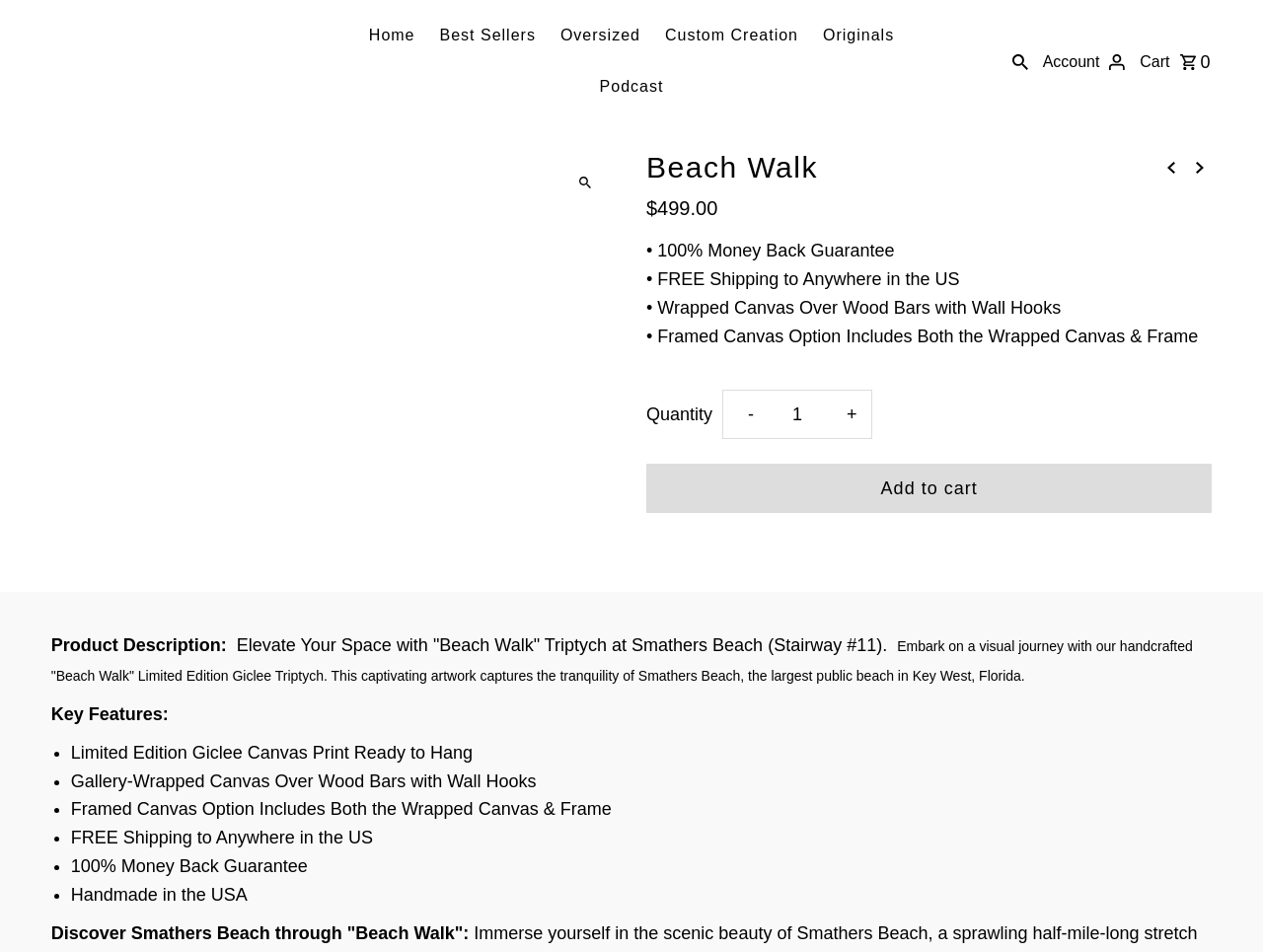Using floating point numbers between 0 and 1, provide the bounding box coordinates in the format (top-left x, top-left y, bottom-right x, bottom-right y). Locate the UI element described here: Importance of Strata Management Services

None